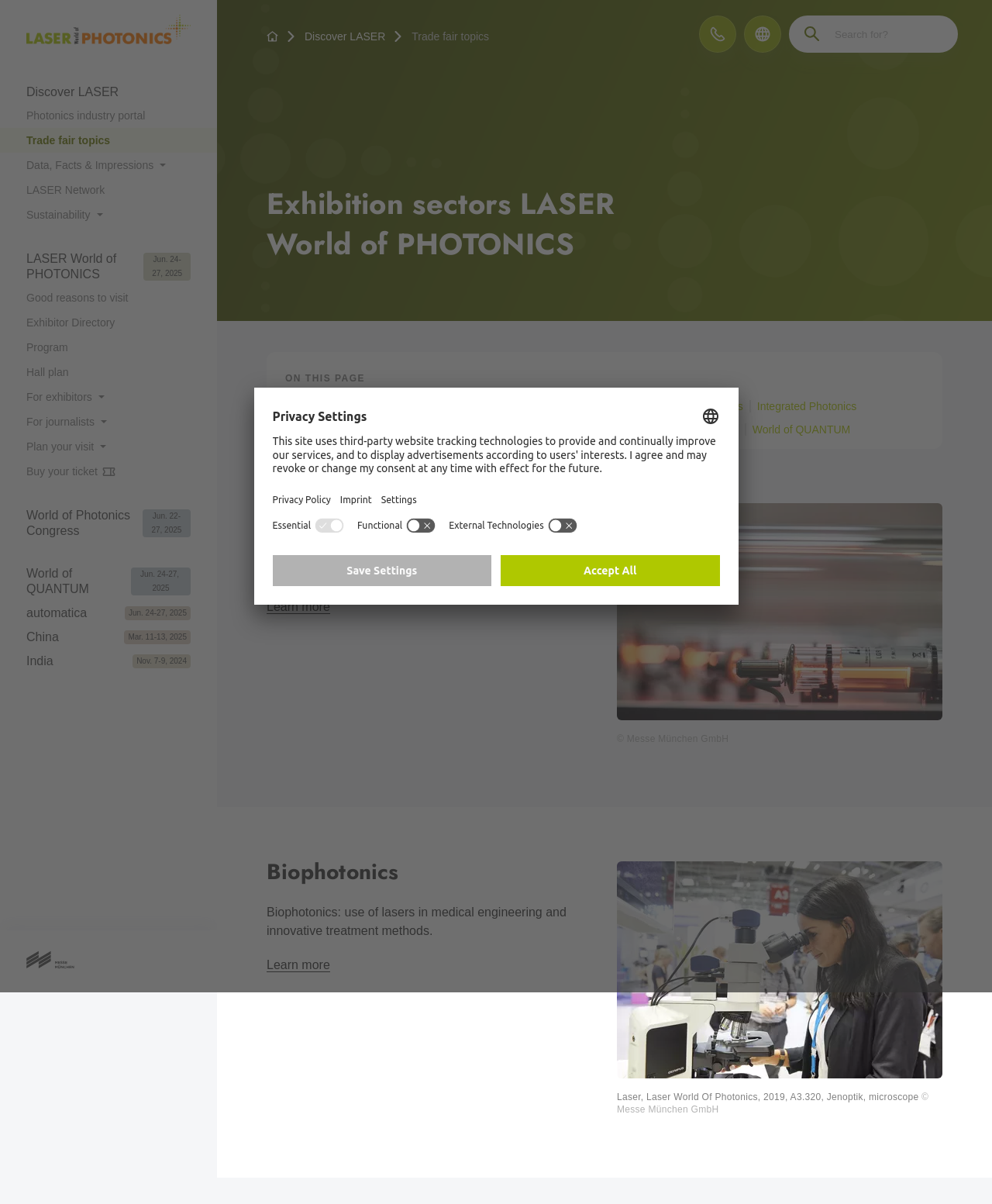Please predict the bounding box coordinates of the element's region where a click is necessary to complete the following instruction: "Discover LASER". The coordinates should be represented by four float numbers between 0 and 1, i.e., [left, top, right, bottom].

[0.0, 0.066, 0.219, 0.086]